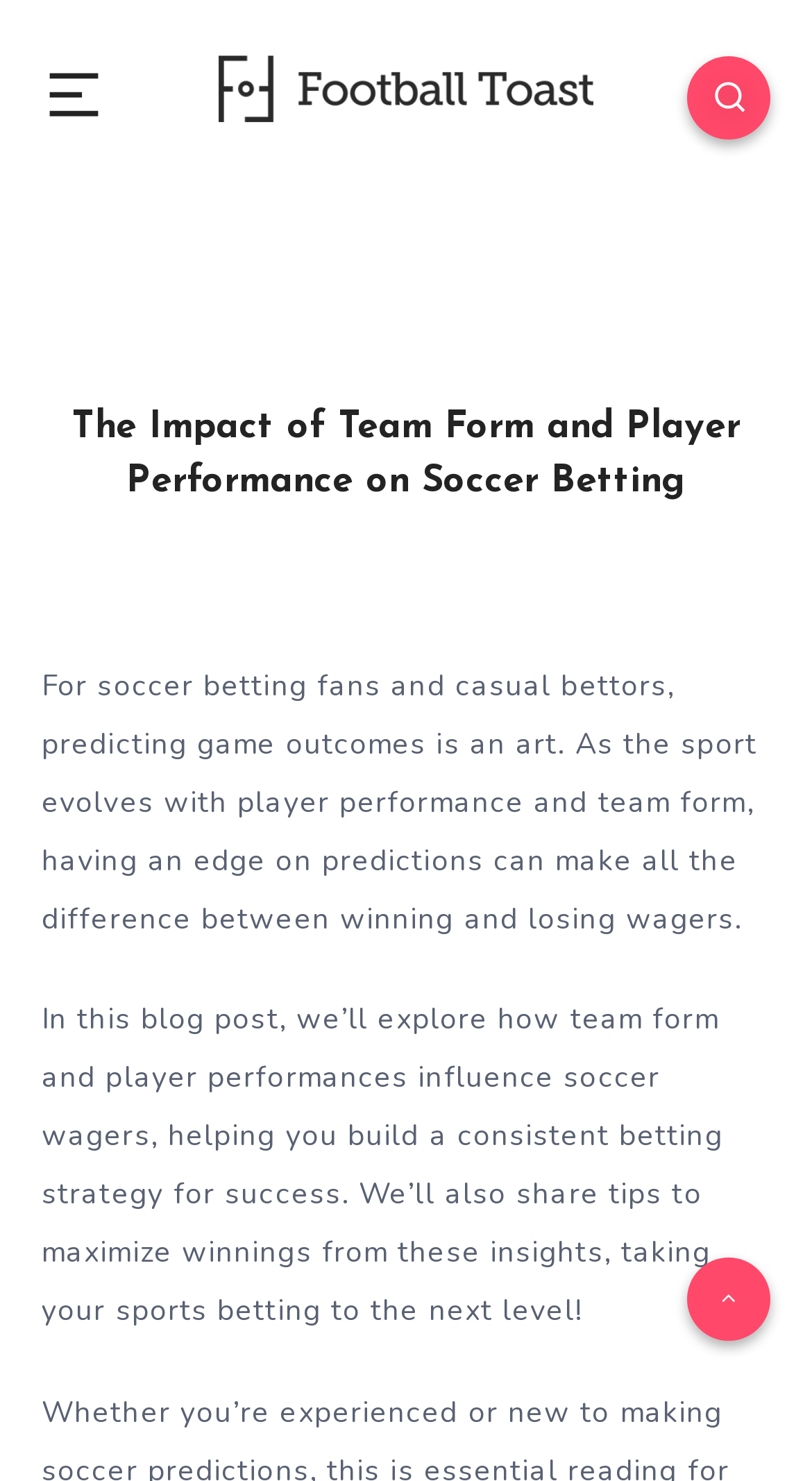What is the expected outcome of using the insights from this blog post?
Give a detailed explanation using the information visible in the image.

The static text mentions that the blog post will share tips to maximize winnings from the insights, indicating that the expected outcome of using the insights from this blog post is to increase one's winnings from soccer betting.